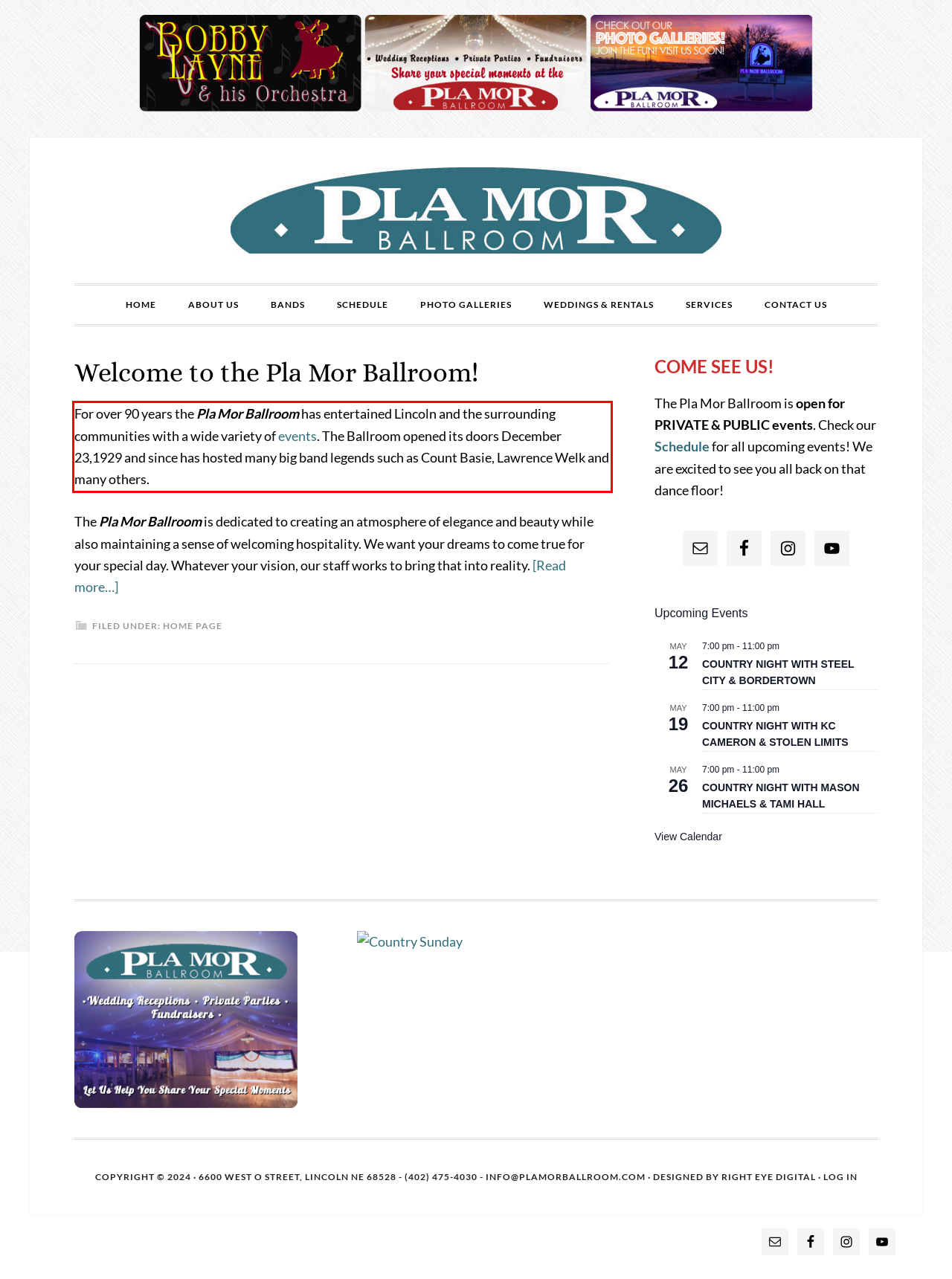Given a screenshot of a webpage containing a red rectangle bounding box, extract and provide the text content found within the red bounding box.

For over 90 years the Pla Mor Ballroom has entertained Lincoln and the surrounding communities with a wide variety of events. The Ballroom opened its doors December 23,1929 and since has hosted many big band legends such as Count Basie, Lawrence Welk and many others.